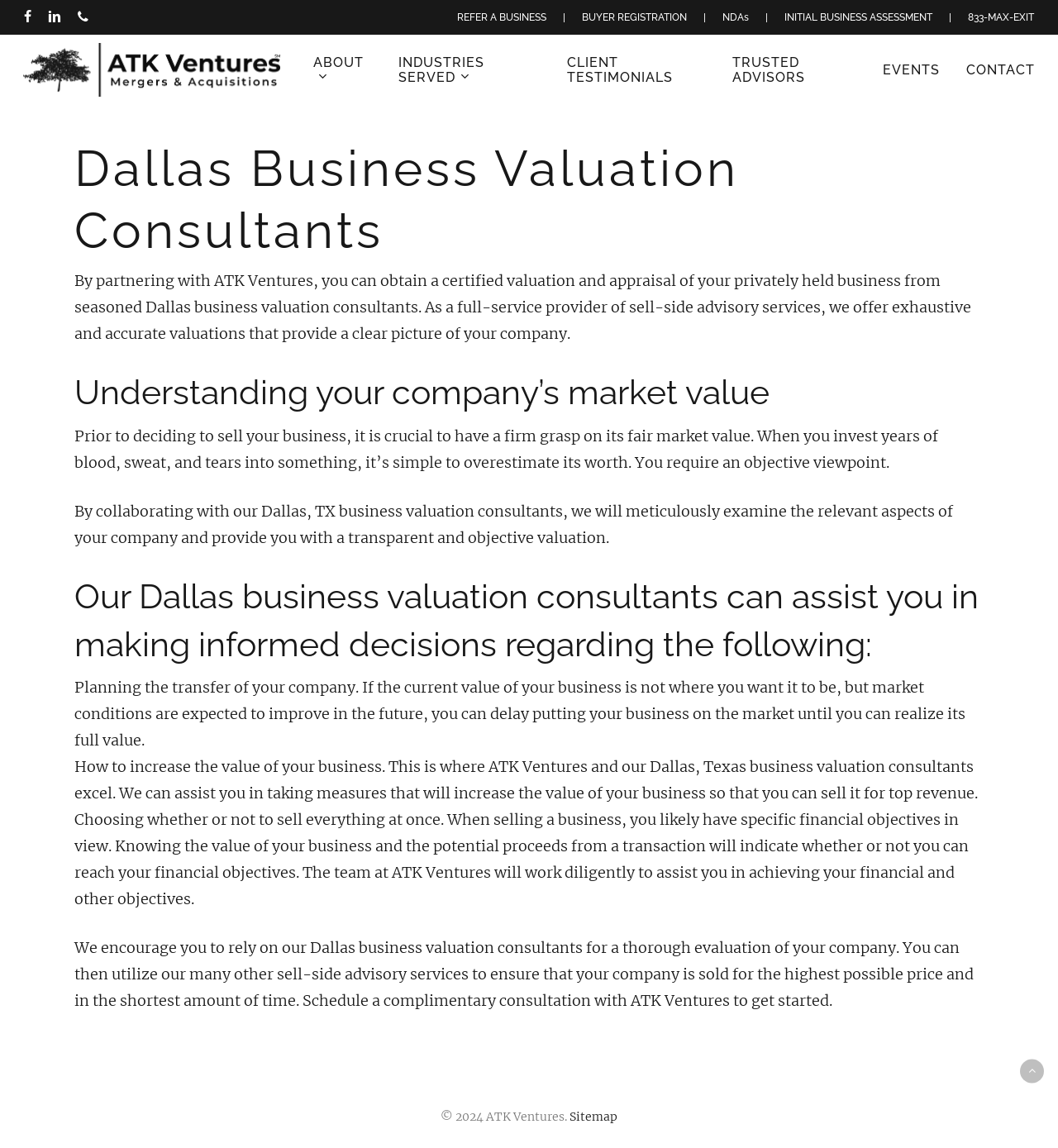What is the company name?
Look at the webpage screenshot and answer the question with a detailed explanation.

The company name can be found in the top-left corner of the webpage, where it is written as 'Dallas Business Valuation Consultants In Dallas TX - ATK Ventures'. It is also mentioned in the image description and the link text.